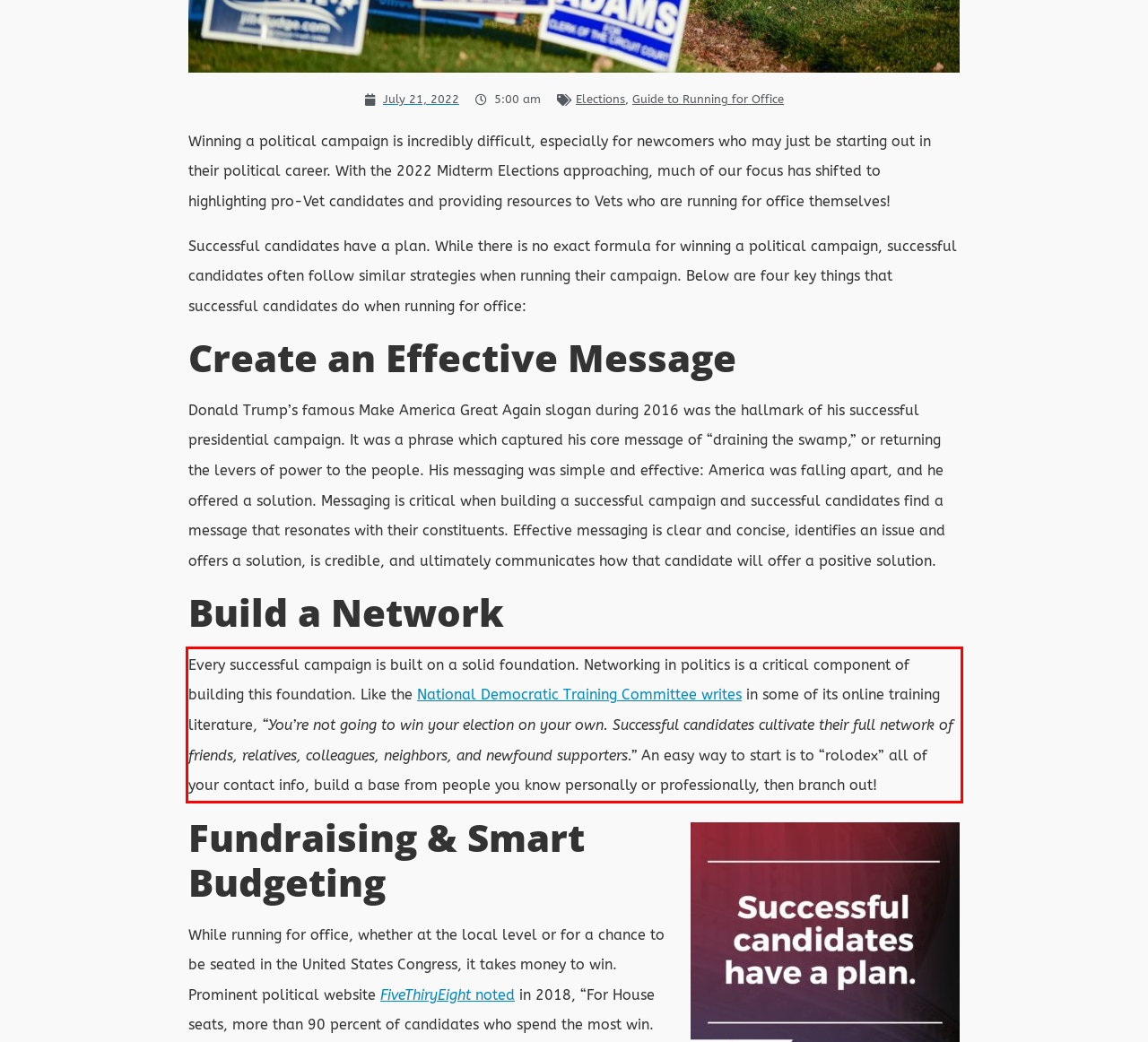Analyze the screenshot of the webpage that features a red bounding box and recognize the text content enclosed within this red bounding box.

Every successful campaign is built on a solid foundation. Networking in politics is a critical component of building this foundation. Like the National Democratic Training Committee writes in some of its online training literature, “You’re not going to win your election on your own. Successful candidates cultivate their full network of friends, relatives, colleagues, neighbors, and newfound supporters.” An easy way to start is to “rolodex” all of your contact info, build a base from people you know personally or professionally, then branch out!